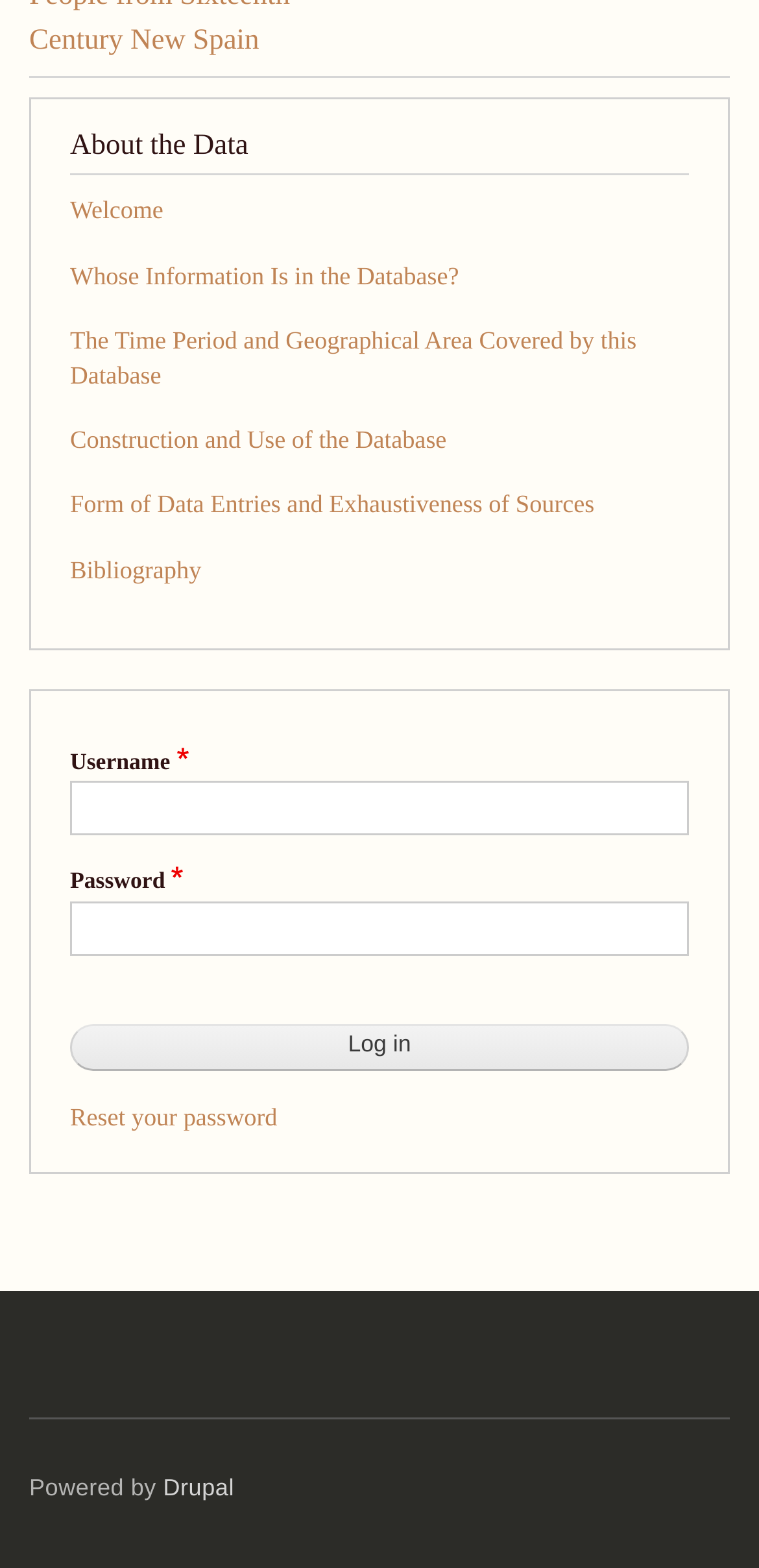Please specify the bounding box coordinates of the region to click in order to perform the following instruction: "Click the 'Log in' button".

[0.092, 0.653, 0.908, 0.684]